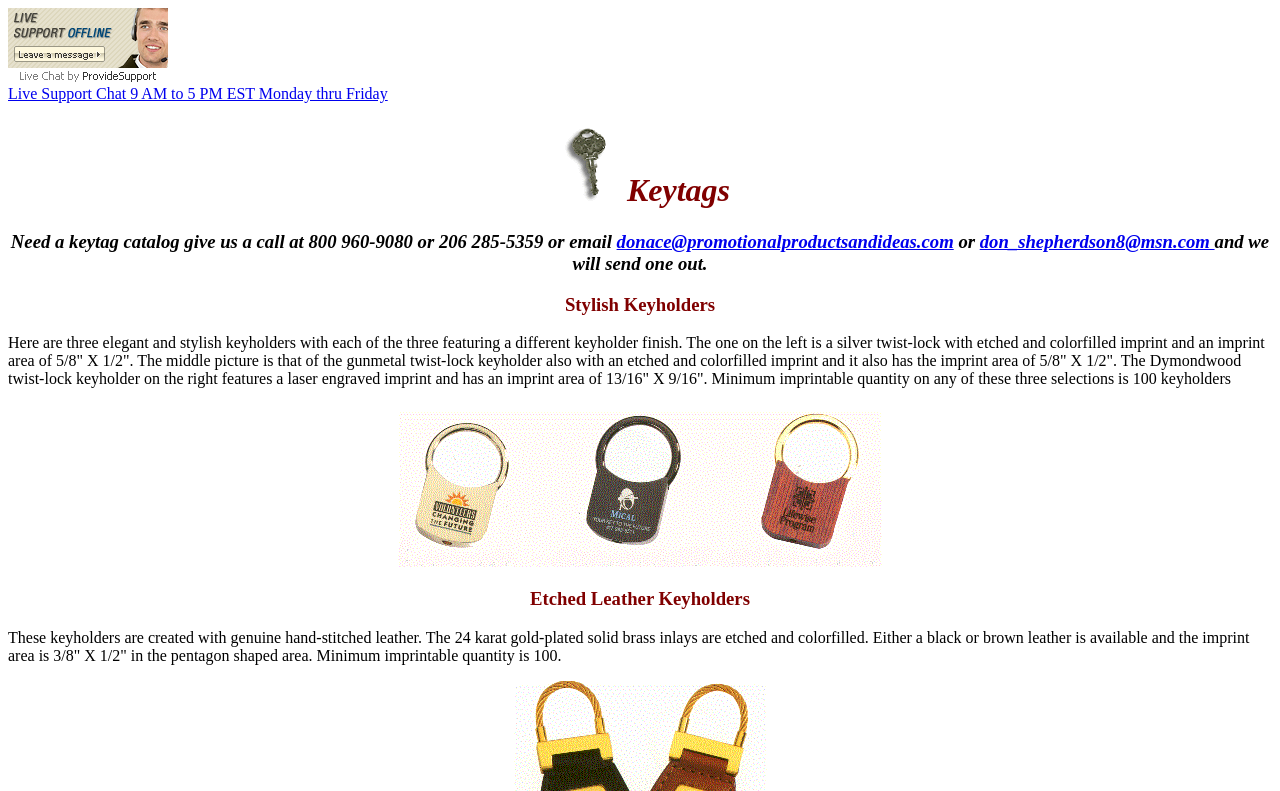Give the bounding box coordinates for this UI element: "donace@promotionalproductsandideas.com". The coordinates should be four float numbers between 0 and 1, arranged as [left, top, right, bottom].

[0.482, 0.292, 0.745, 0.318]